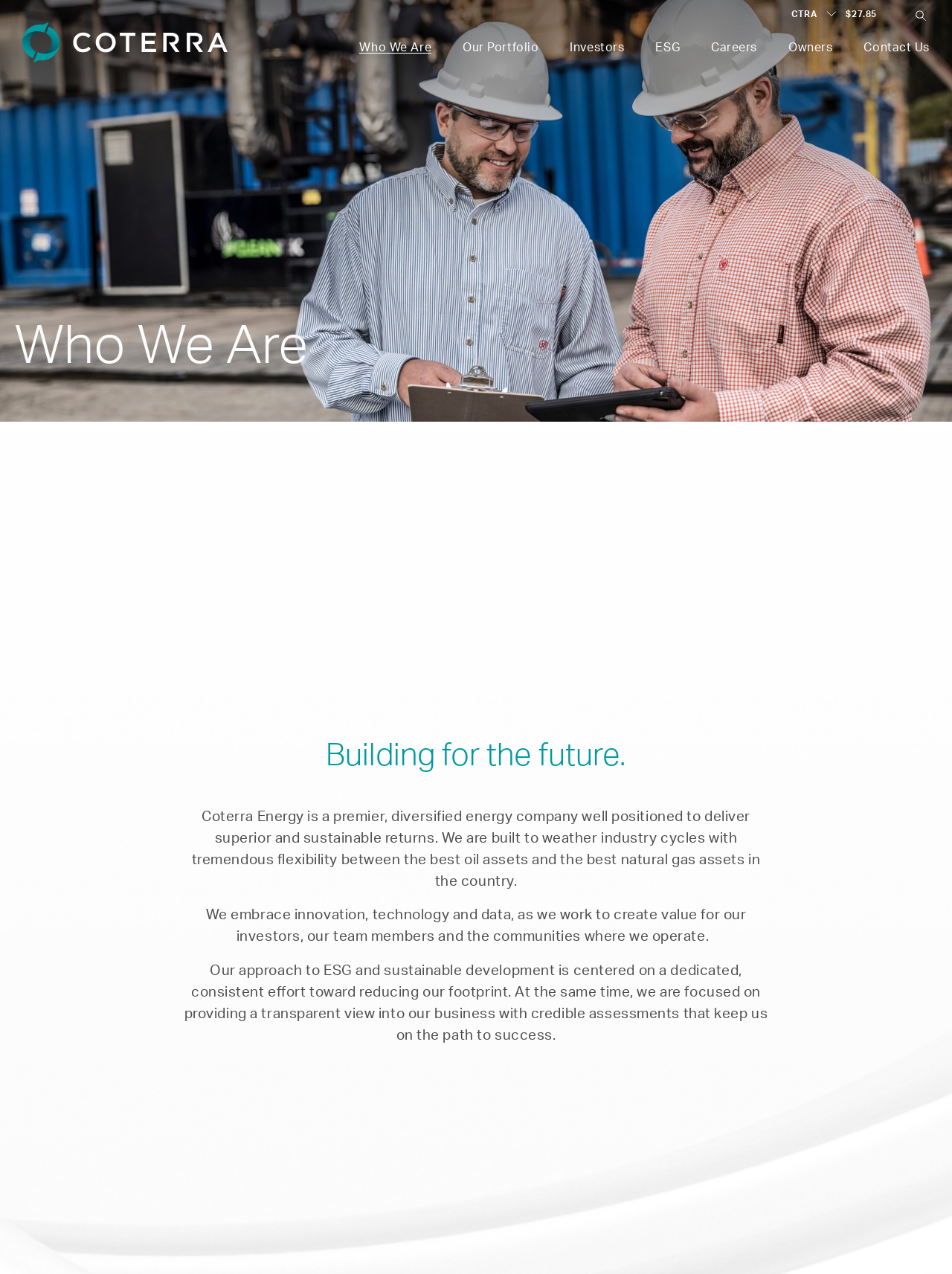Locate the bounding box of the UI element described in the following text: "parent_node: CTRA $27.85".

[0.948, 0.0, 0.984, 0.022]